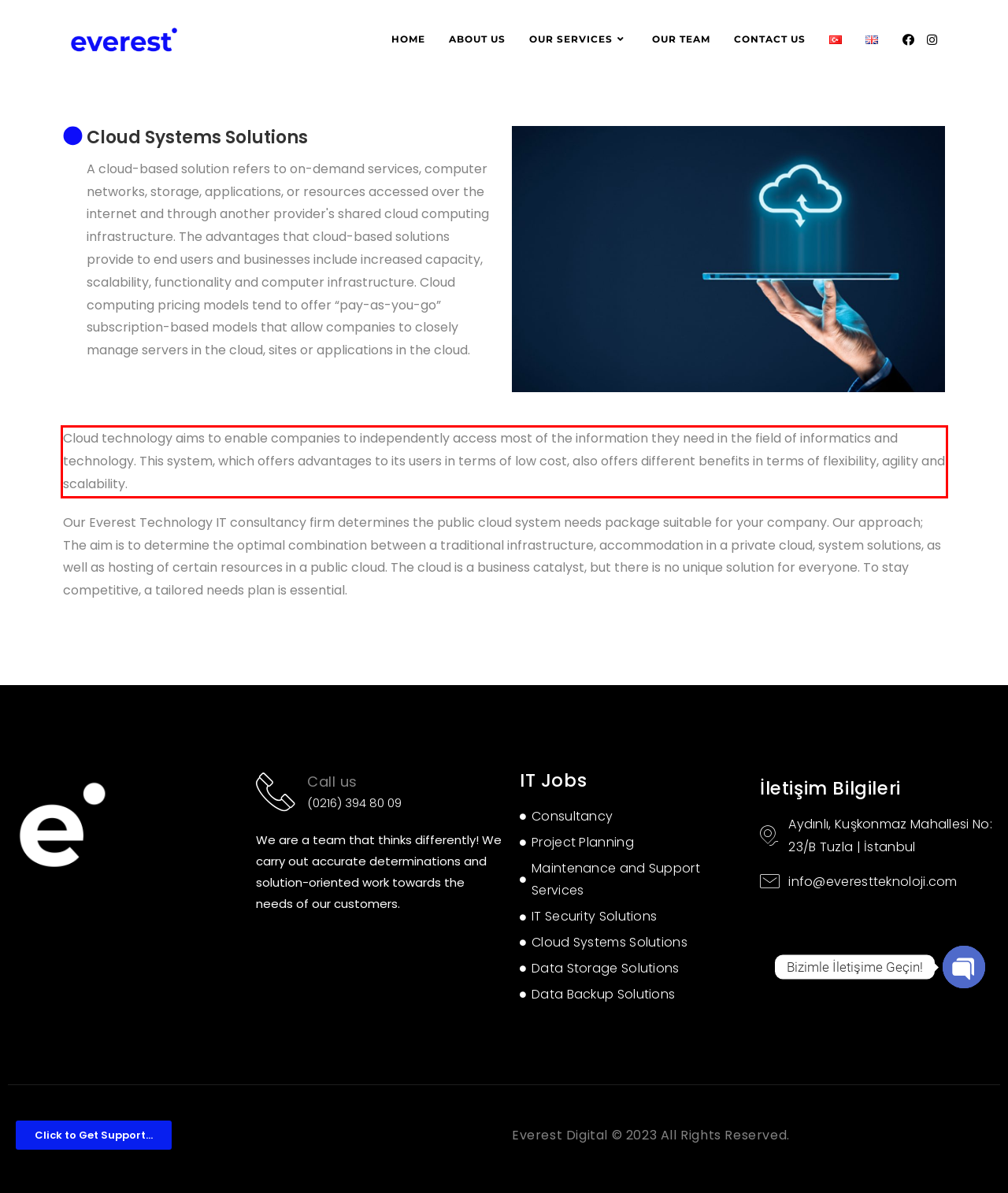Examine the screenshot of the webpage, locate the red bounding box, and perform OCR to extract the text contained within it.

Cloud technology aims to enable companies to independently access most of the information they need in the field of informatics and technology. This system, which offers advantages to its users in terms of low cost, also offers different benefits in terms of flexibility, agility and scalability.